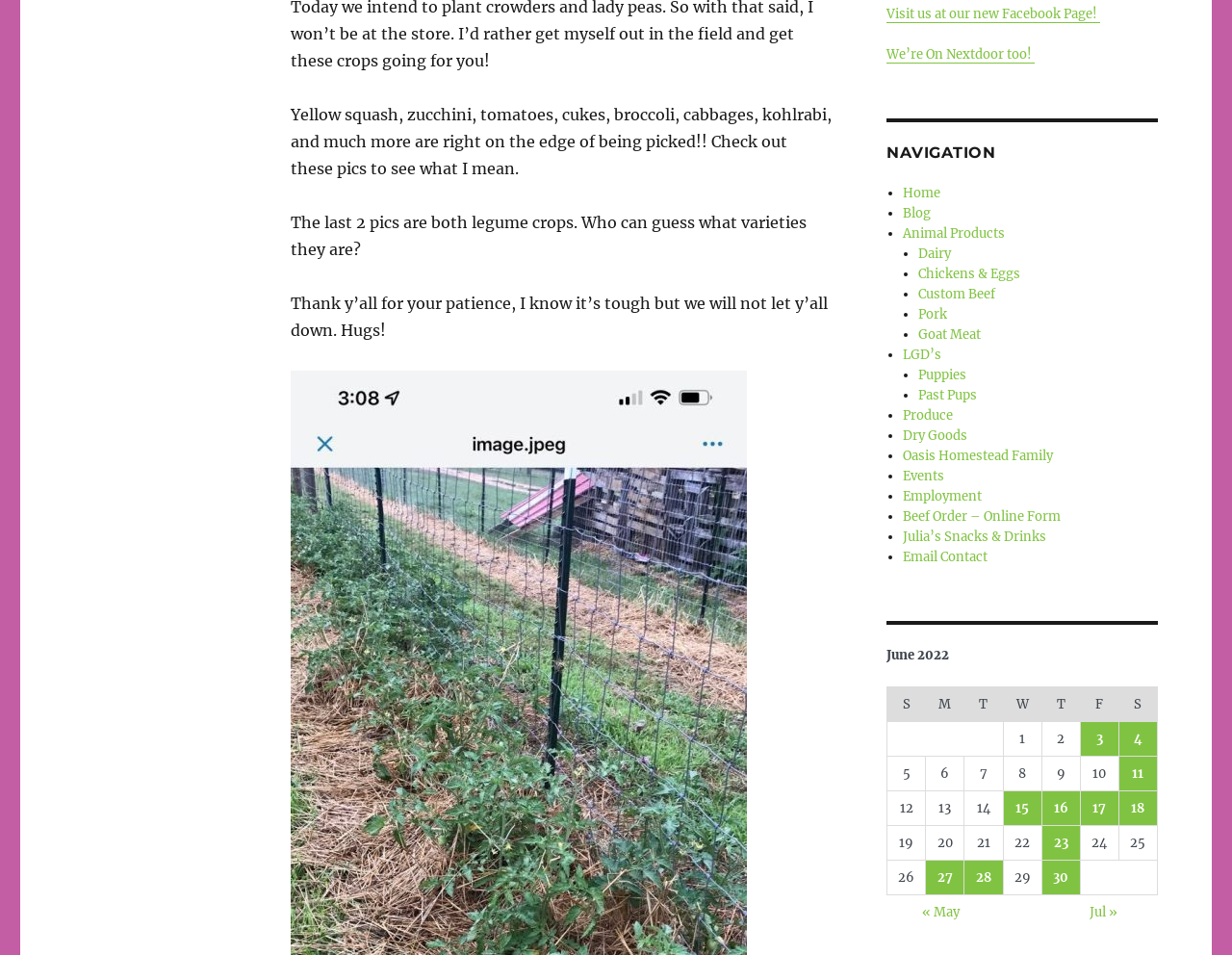Please identify the bounding box coordinates of the area that needs to be clicked to follow this instruction: "View the June 2022 calendar".

[0.72, 0.675, 0.94, 0.938]